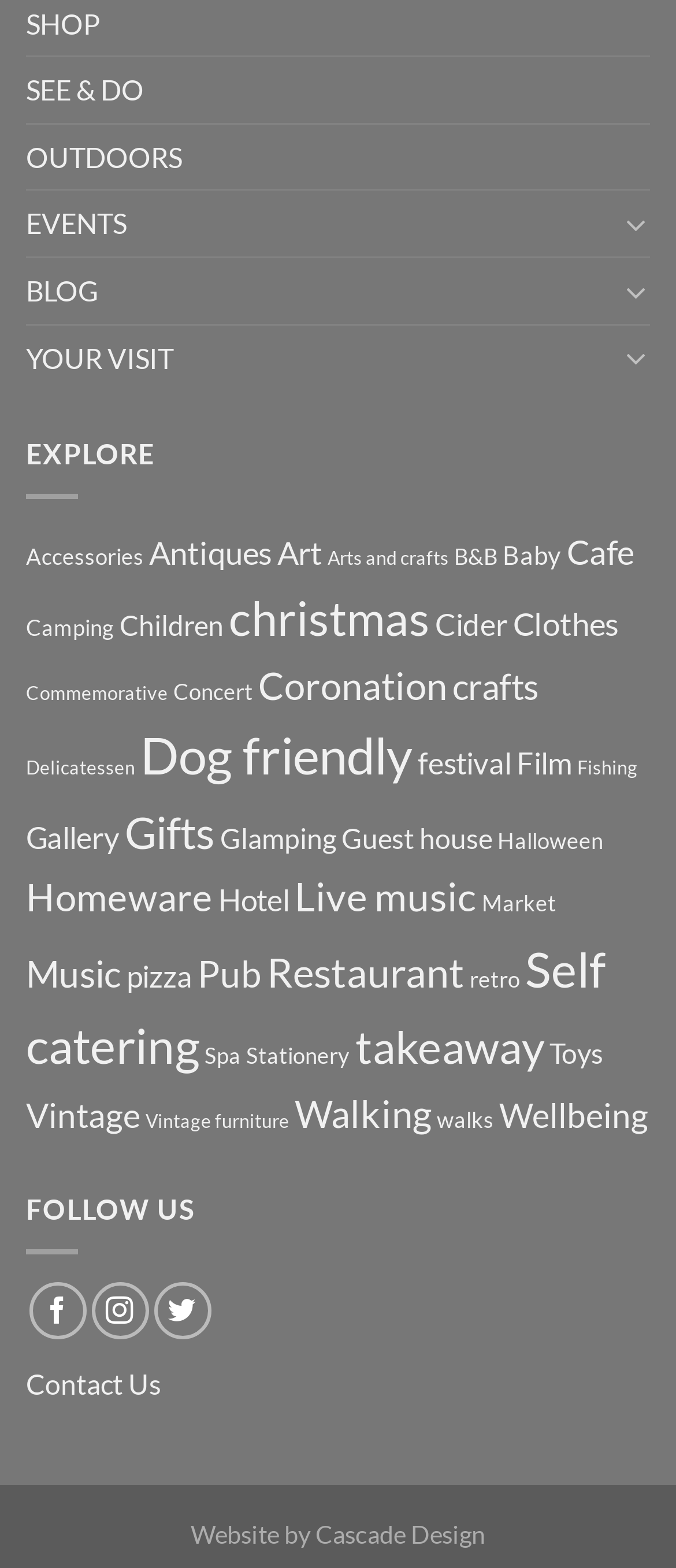Pinpoint the bounding box coordinates of the clickable area needed to execute the instruction: "Toggle EVENTS". The coordinates should be specified as four float numbers between 0 and 1, i.e., [left, top, right, bottom].

[0.922, 0.129, 0.962, 0.156]